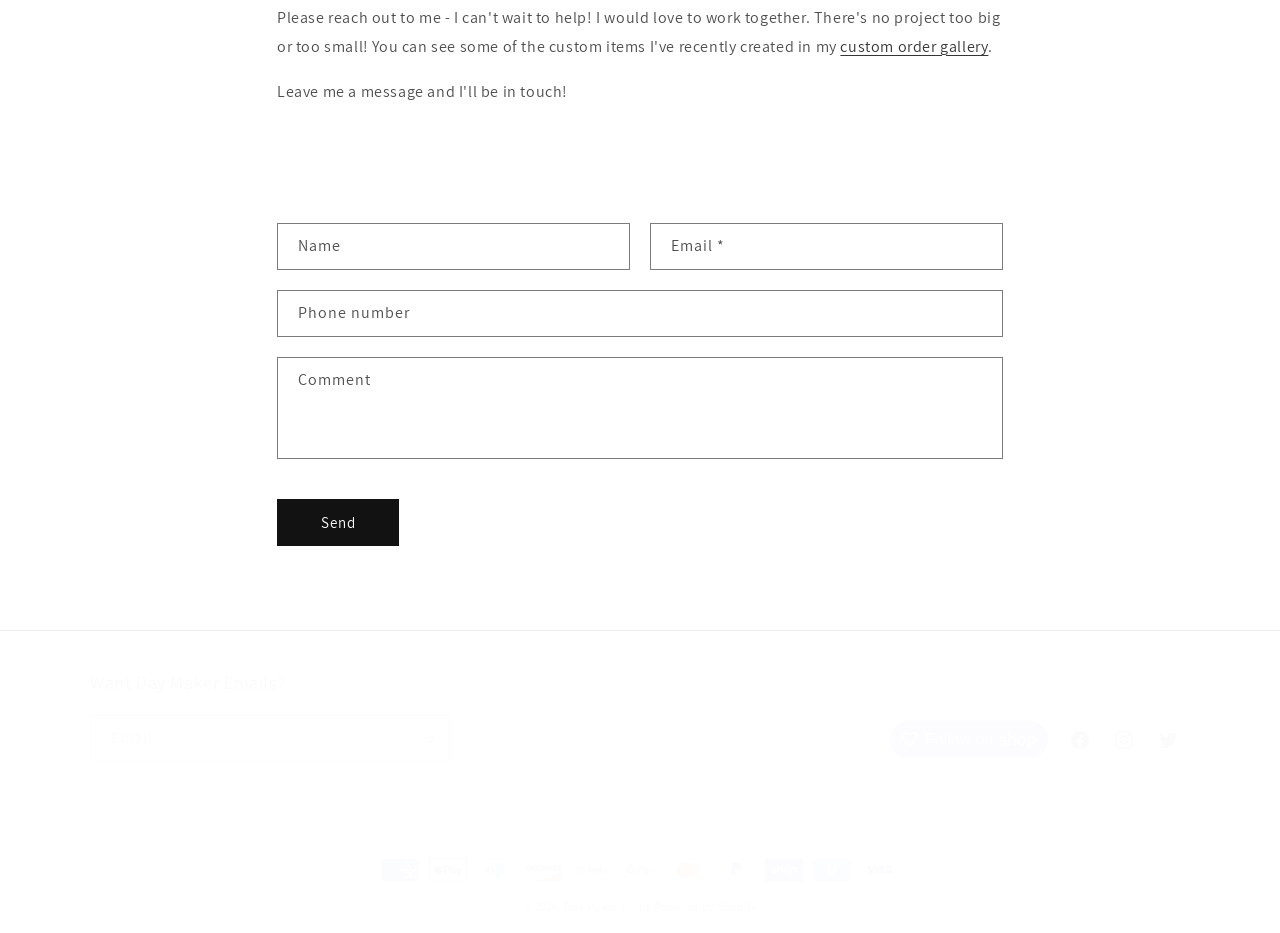Identify the bounding box for the UI element described as: "parent_node: Email name="contact[email]" placeholder="Email"". The coordinates should be four float numbers between 0 and 1, i.e., [left, top, right, bottom].

[0.071, 0.767, 0.351, 0.815]